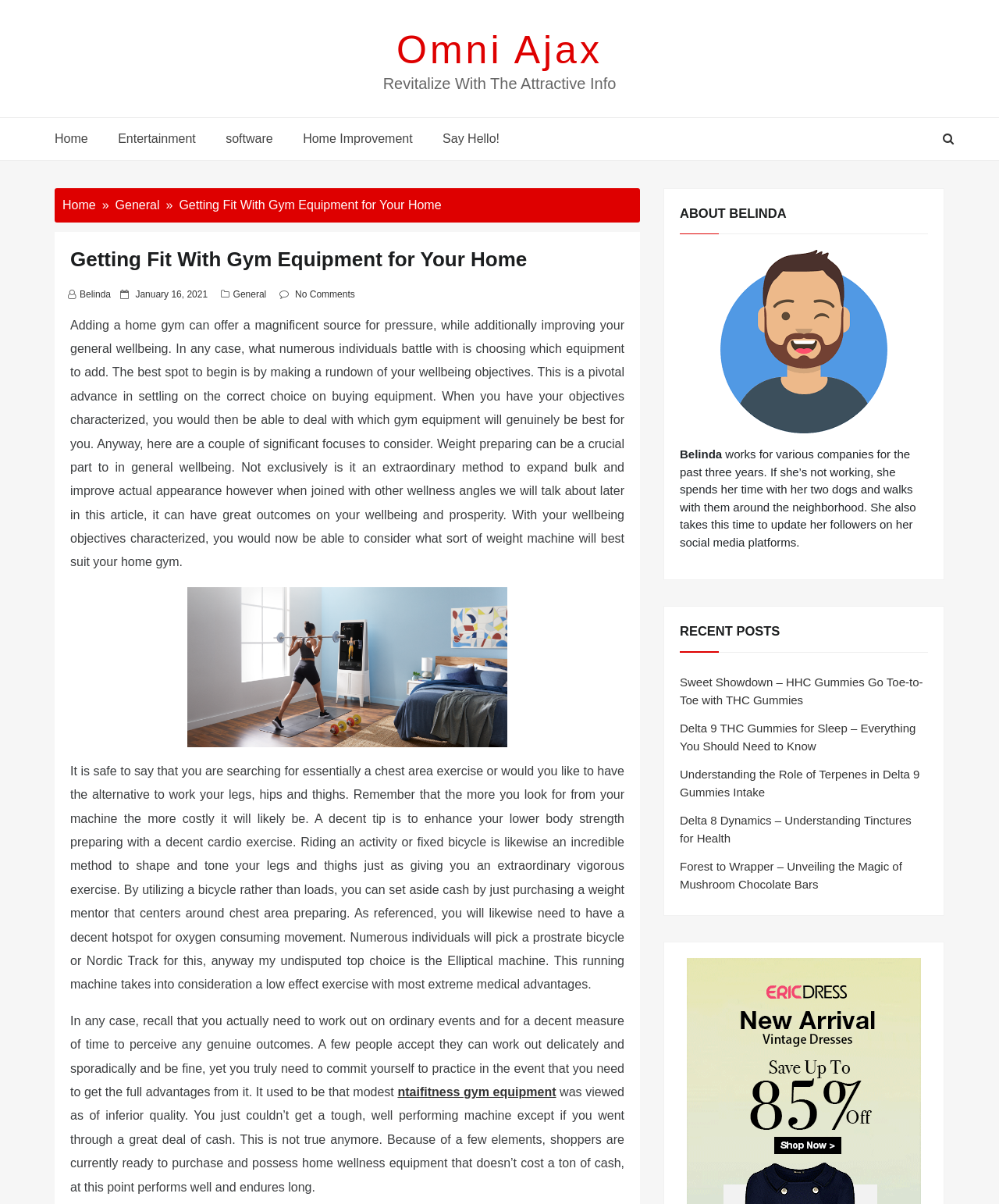Pinpoint the bounding box coordinates of the clickable area needed to execute the instruction: "View the recent post 'Sweet Showdown – HHC Gummies Go Toe-to-Toe with THC Gummies'". The coordinates should be specified as four float numbers between 0 and 1, i.e., [left, top, right, bottom].

[0.68, 0.561, 0.924, 0.587]